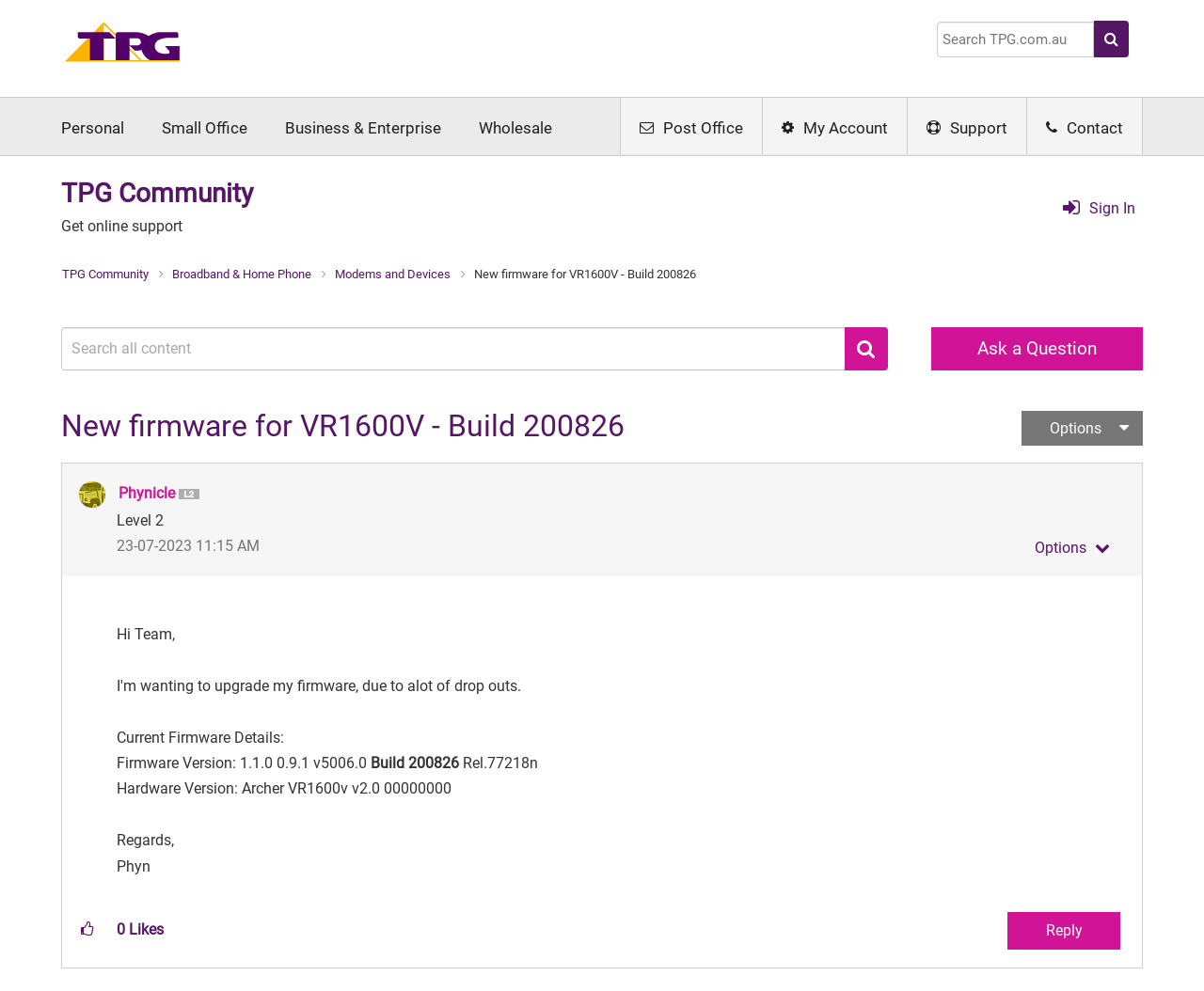Determine the bounding box coordinates for the area that needs to be clicked to fulfill this task: "Search for something". The coordinates must be given as four float numbers between 0 and 1, i.e., [left, top, right, bottom].

[0.778, 0.022, 0.909, 0.058]